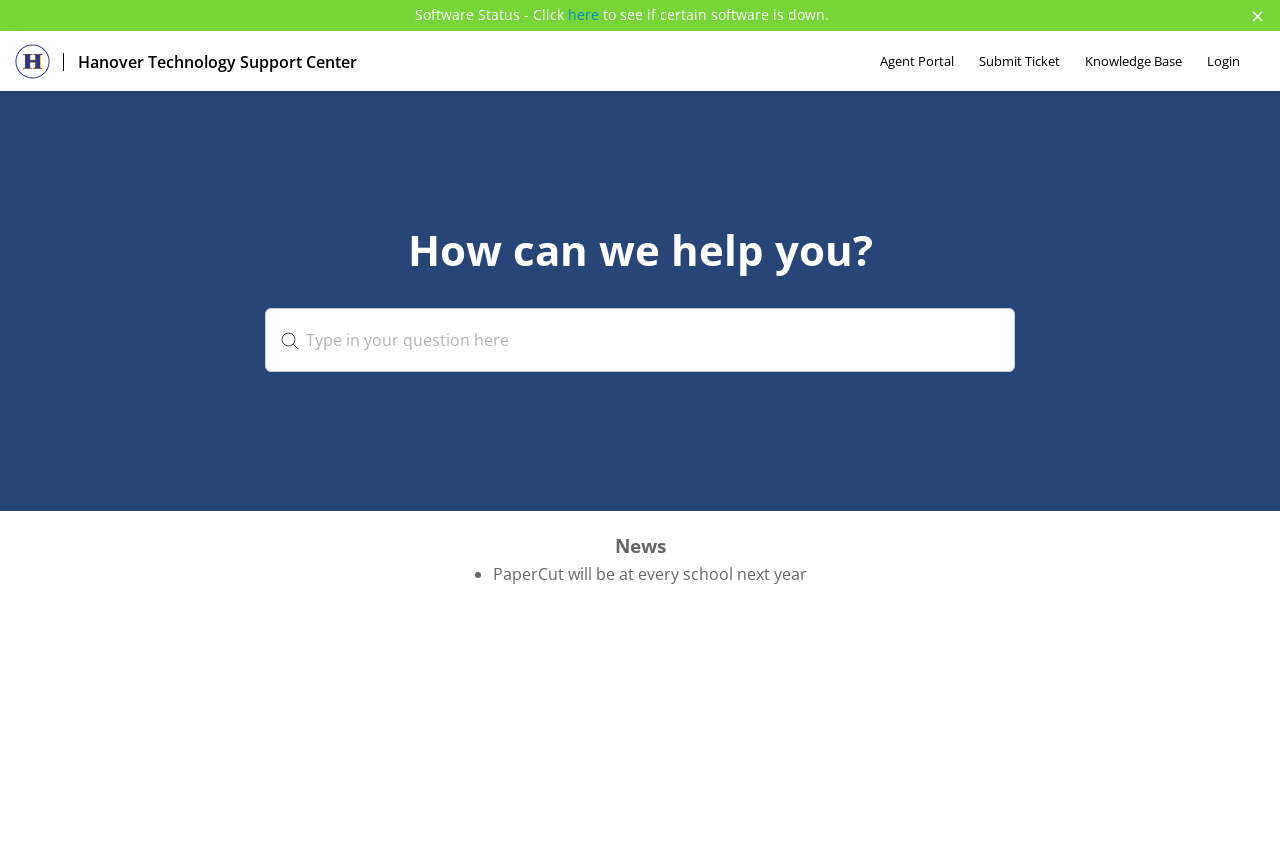What is the purpose of the search bar?
Please interpret the details in the image and answer the question thoroughly.

I found the answer by looking at the search element with the bounding box coordinates [0.207, 0.357, 0.793, 0.432], which is labeled as 'Support Center search bar'. This suggests that the search bar is intended for searching the Support Center.